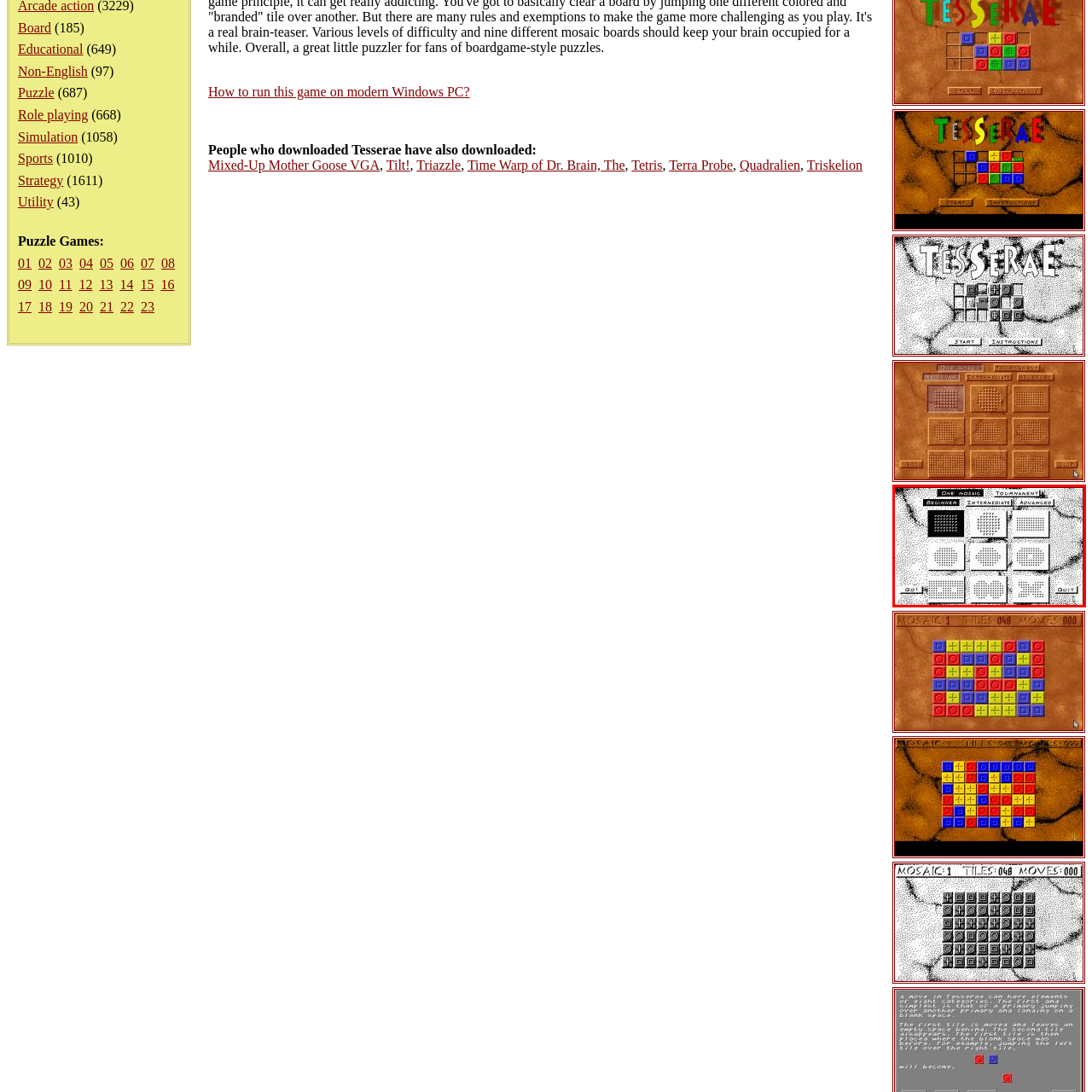View the image surrounded by the red border, What is the aesthetic of the game's design?
 Answer using a single word or phrase.

Simple black-and-white